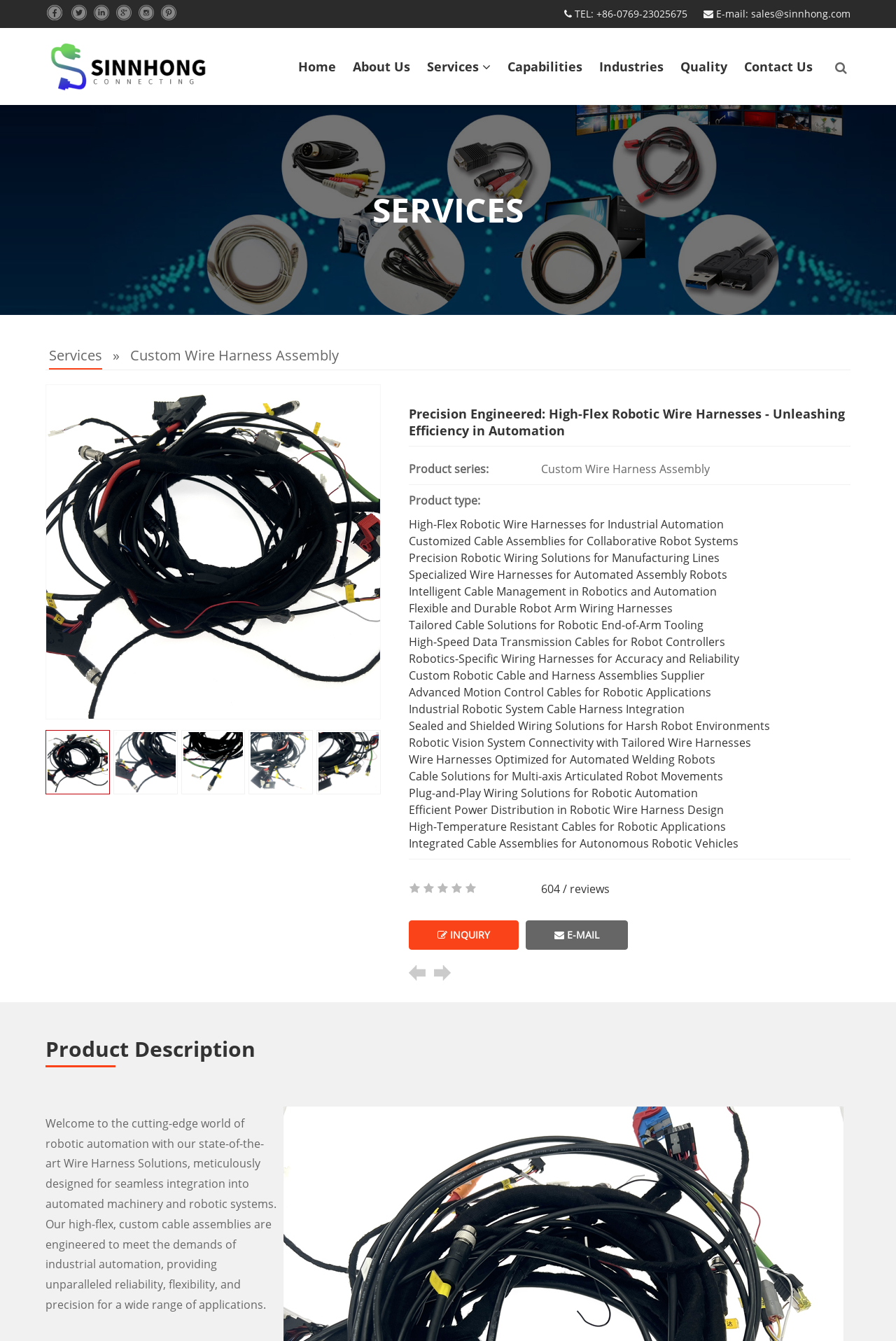Pinpoint the bounding box coordinates for the area that should be clicked to perform the following instruction: "Click the 'Contact Us' link".

[0.821, 0.021, 0.916, 0.078]